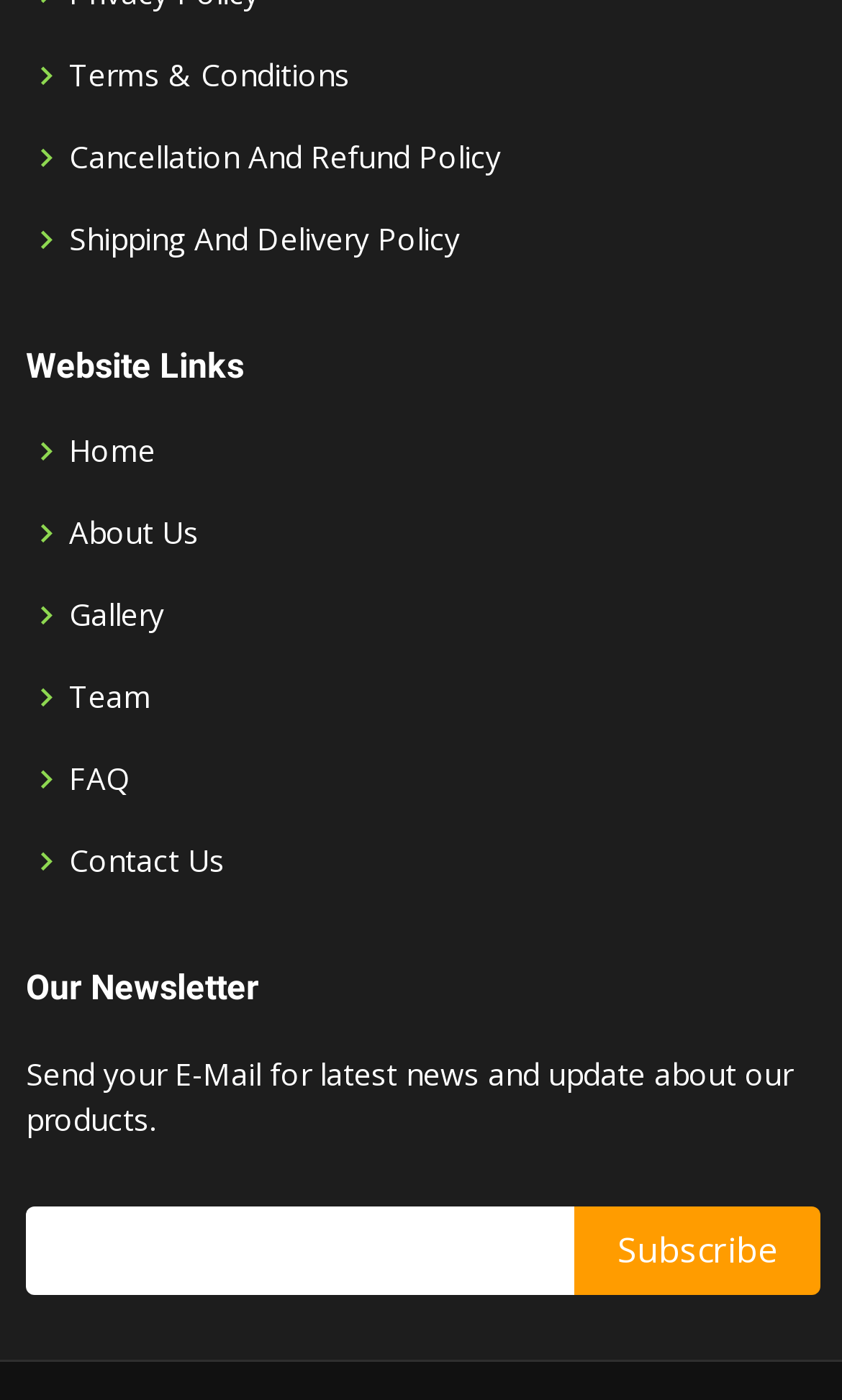Identify the bounding box coordinates of the clickable section necessary to follow the following instruction: "Subscribe to the newsletter". The coordinates should be presented as four float numbers from 0 to 1, i.e., [left, top, right, bottom].

[0.682, 0.861, 0.974, 0.925]